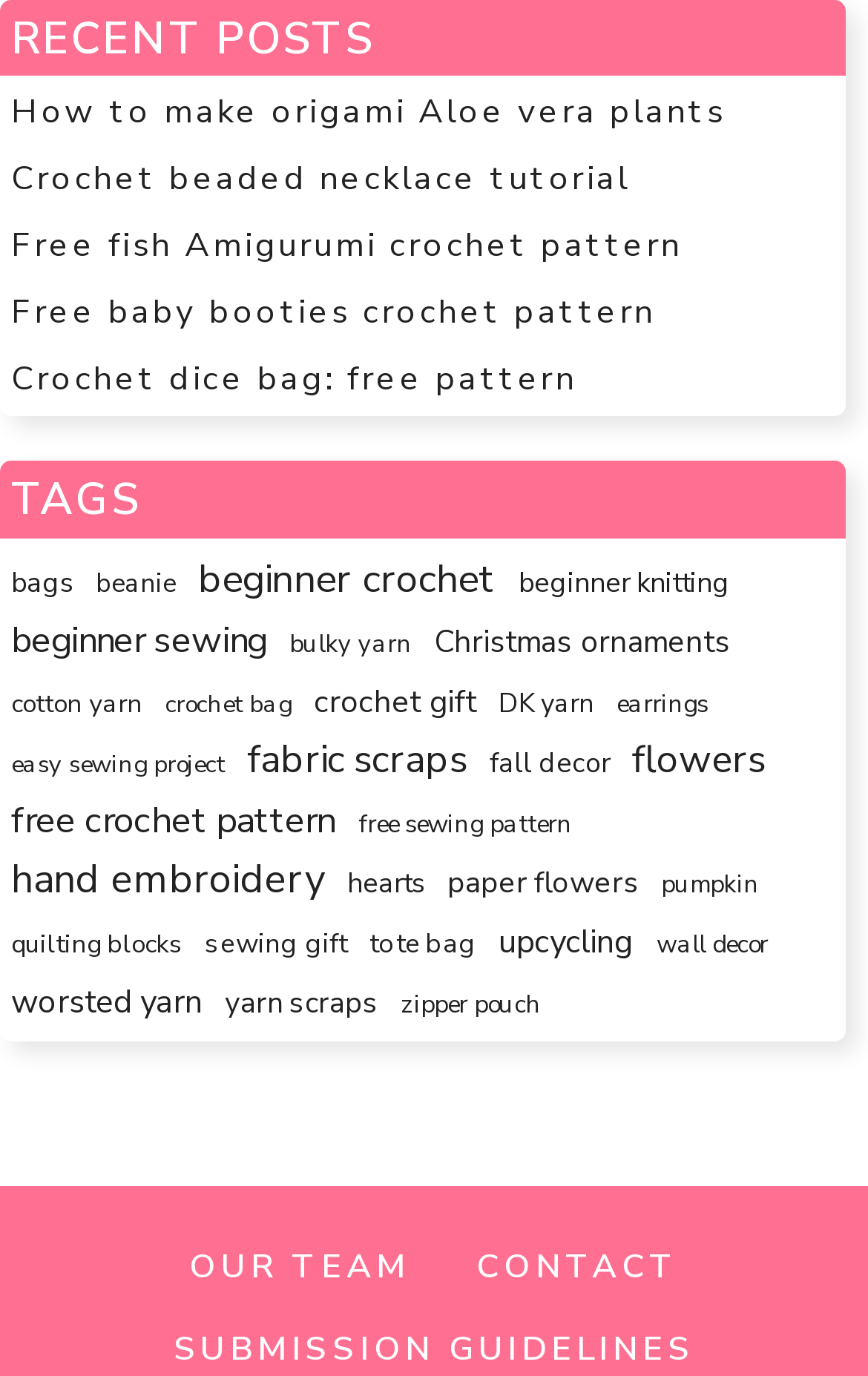Please identify the bounding box coordinates of the element I need to click to follow this instruction: "Explore the 'bags' category".

[0.013, 0.408, 0.085, 0.439]